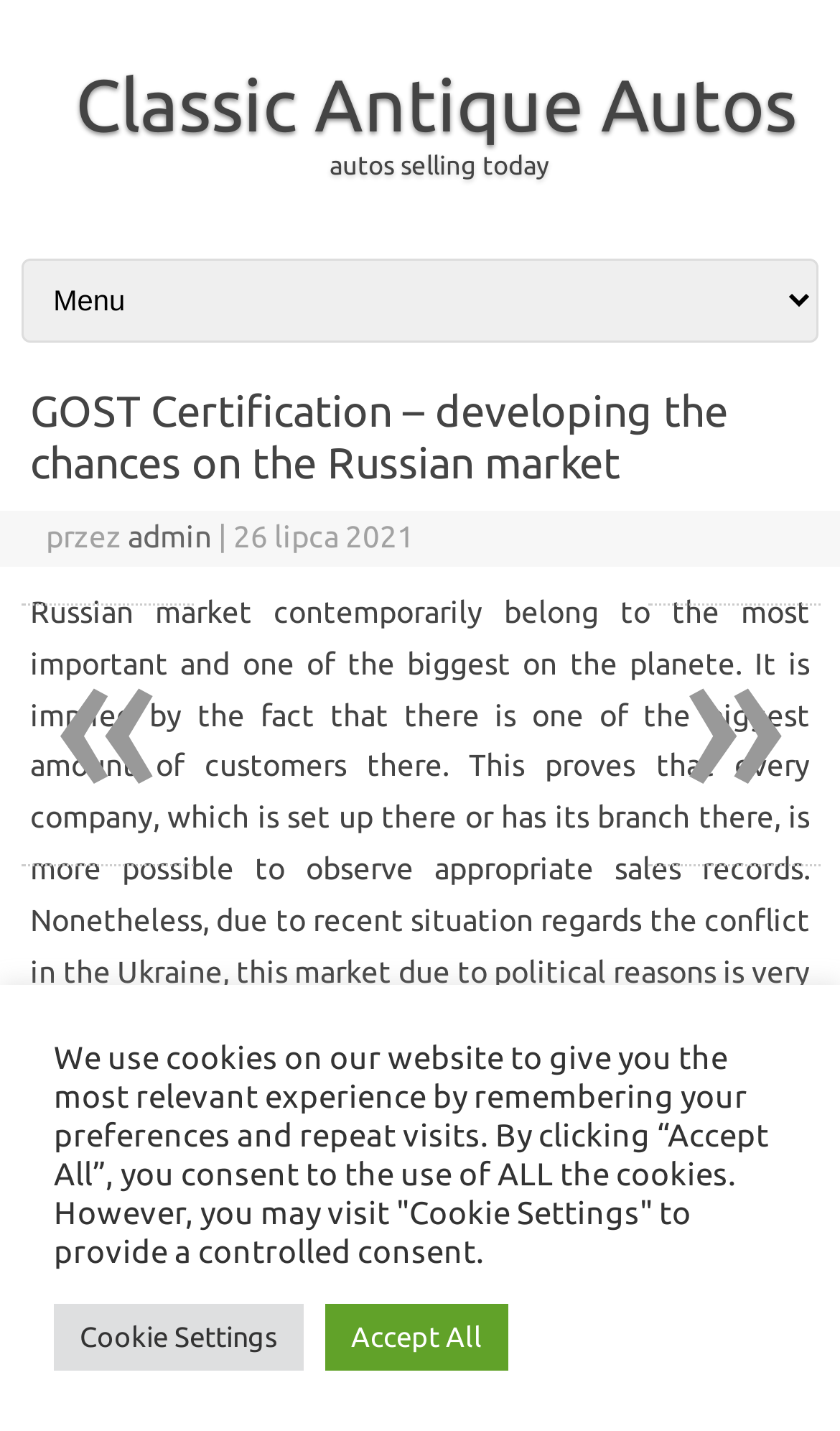Who is the author of the article?
Please respond to the question with a detailed and thorough explanation.

The webpage contains a link 'admin' which is likely to be the author of the article, as it is placed near the date '26 lipca 2021'.